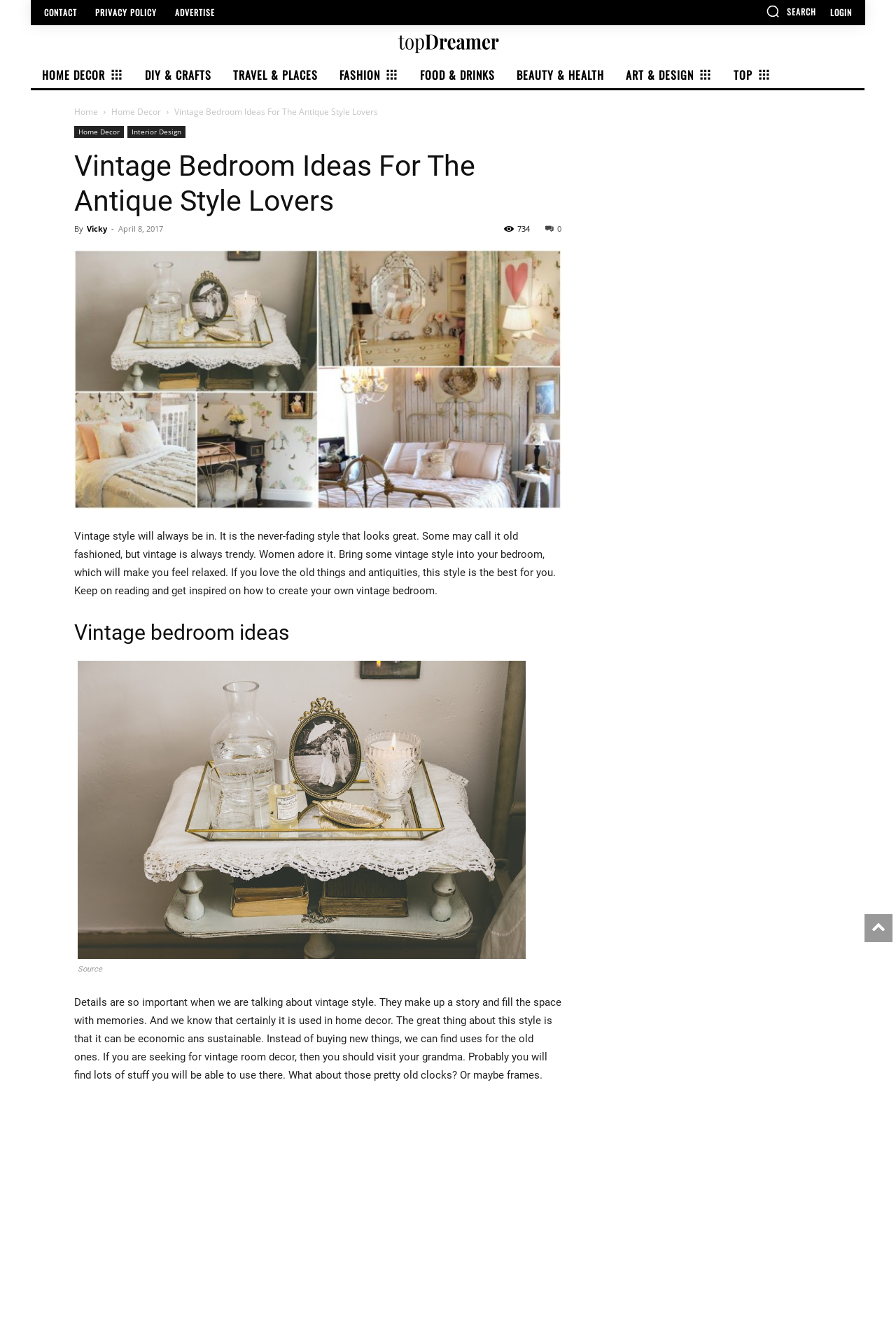Indicate the bounding box coordinates of the clickable region to achieve the following instruction: "Contact Us."

None